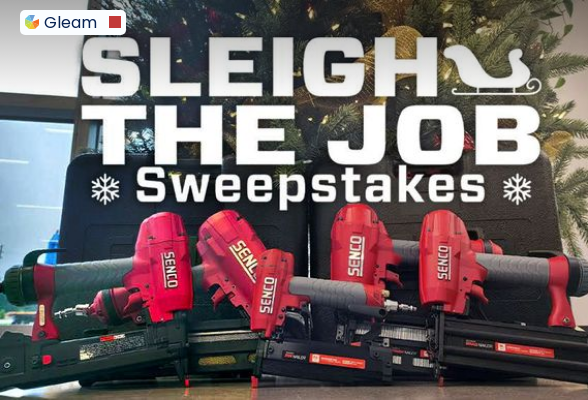What is the purpose of the 'SLEIGH THE JOB' text?
Refer to the image and offer an in-depth and detailed answer to the question.

The caption states that the 'SLEIGH THE JOB' text 'captures attention with its bold typography', which suggests that the primary purpose of the text is to grab the viewer's attention.